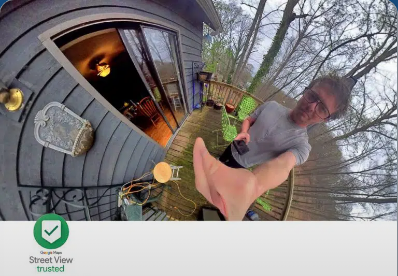Use a single word or phrase to answer the question:
What type of atmosphere is suggested by the interior of the home?

cozy